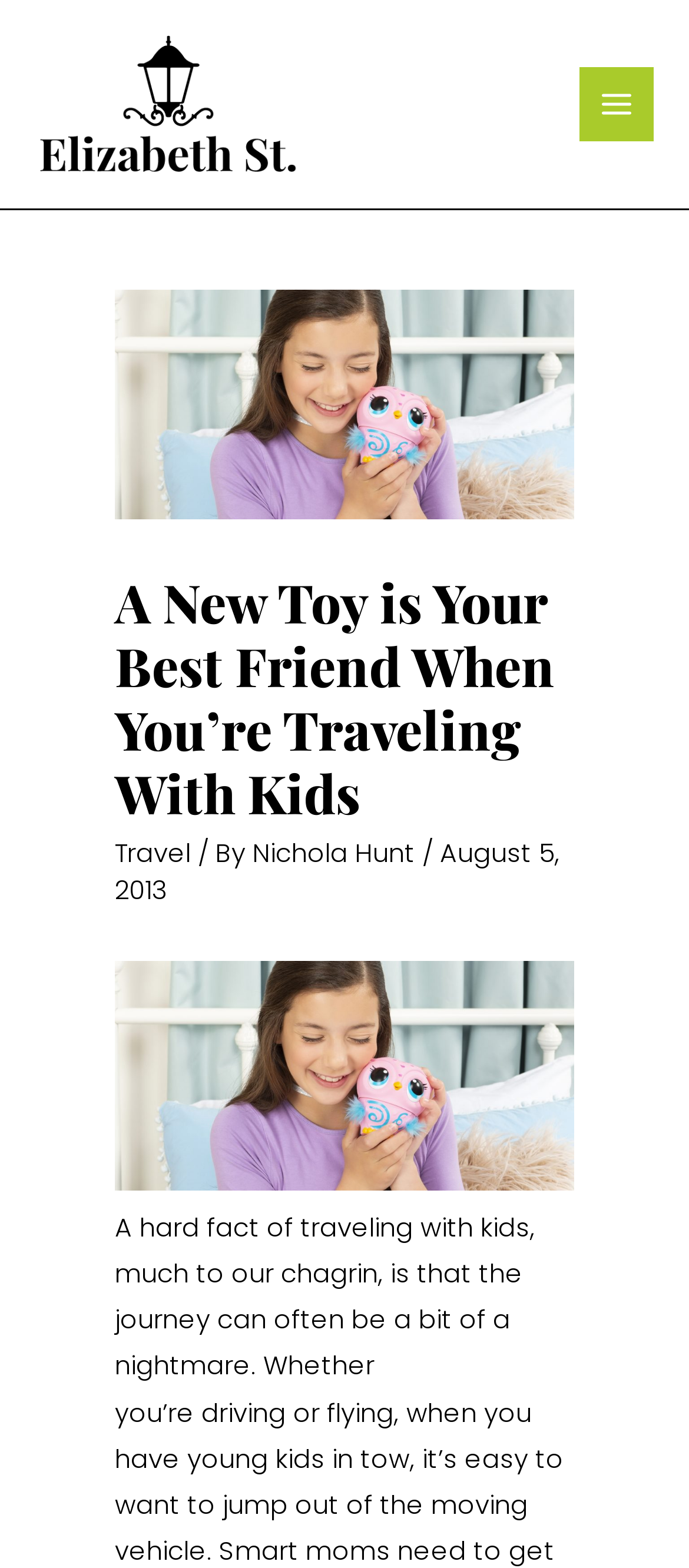How many images are in the header section?
Identify the answer in the screenshot and reply with a single word or phrase.

3